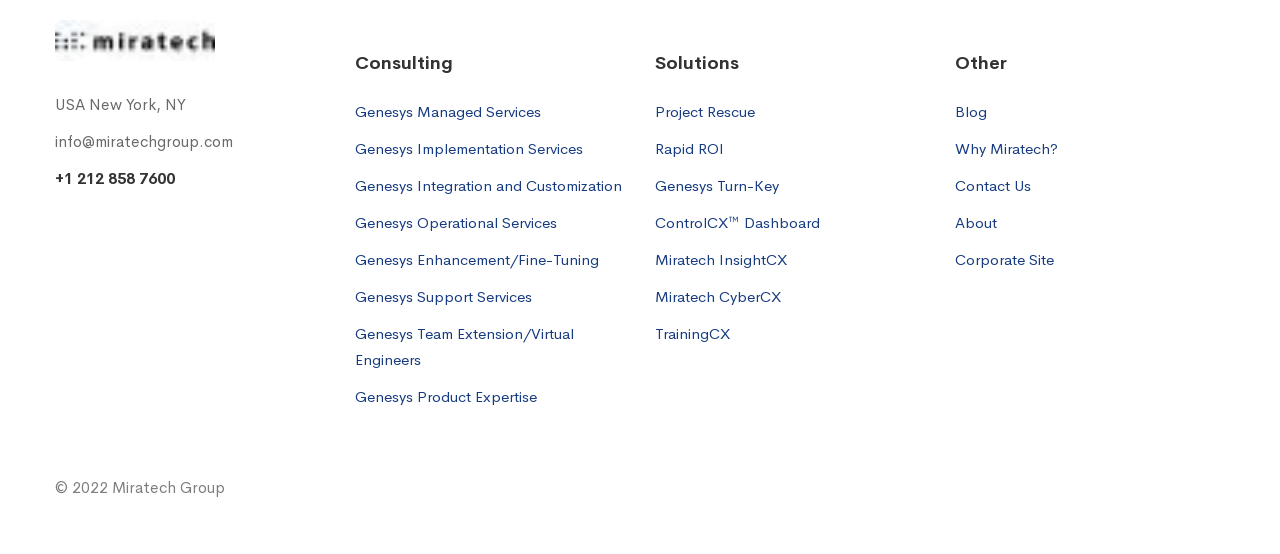Identify the bounding box coordinates necessary to click and complete the given instruction: "Contact Us".

[0.746, 0.312, 0.805, 0.359]